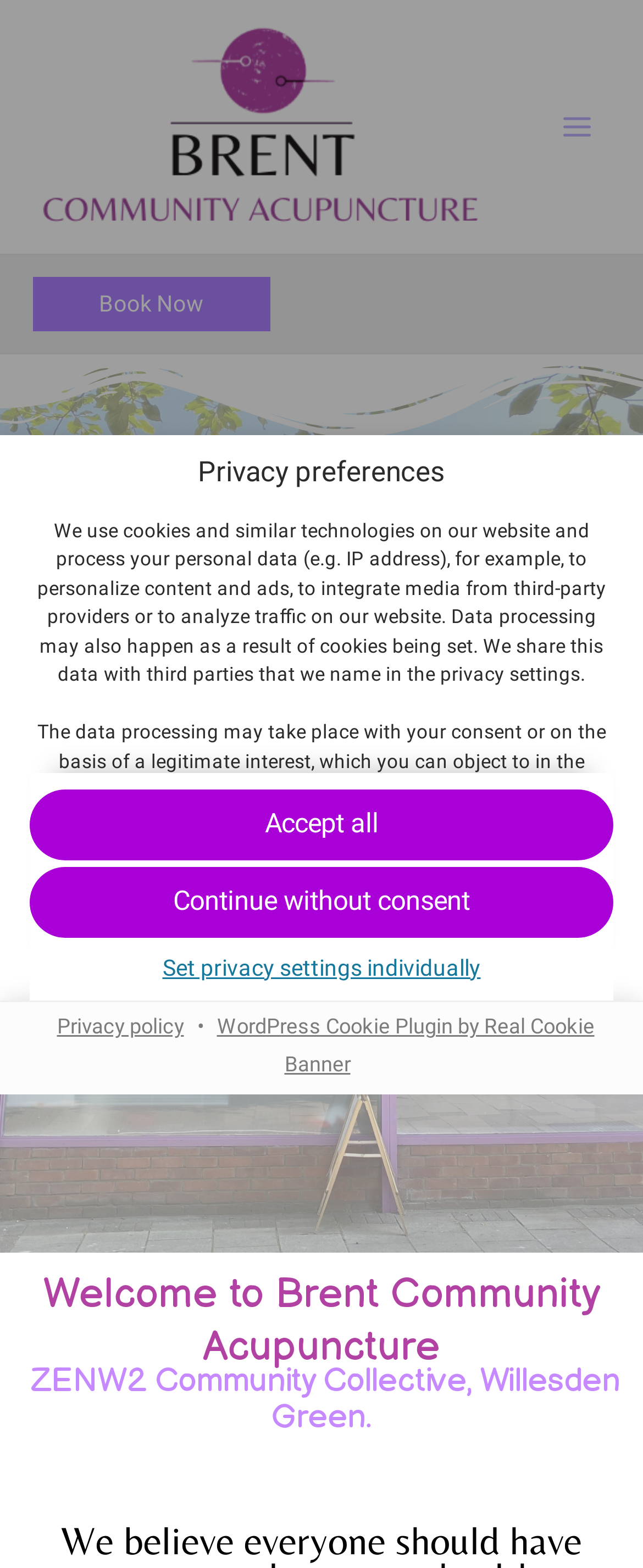Use a single word or phrase to answer the following:
How many options are available for privacy settings?

Three